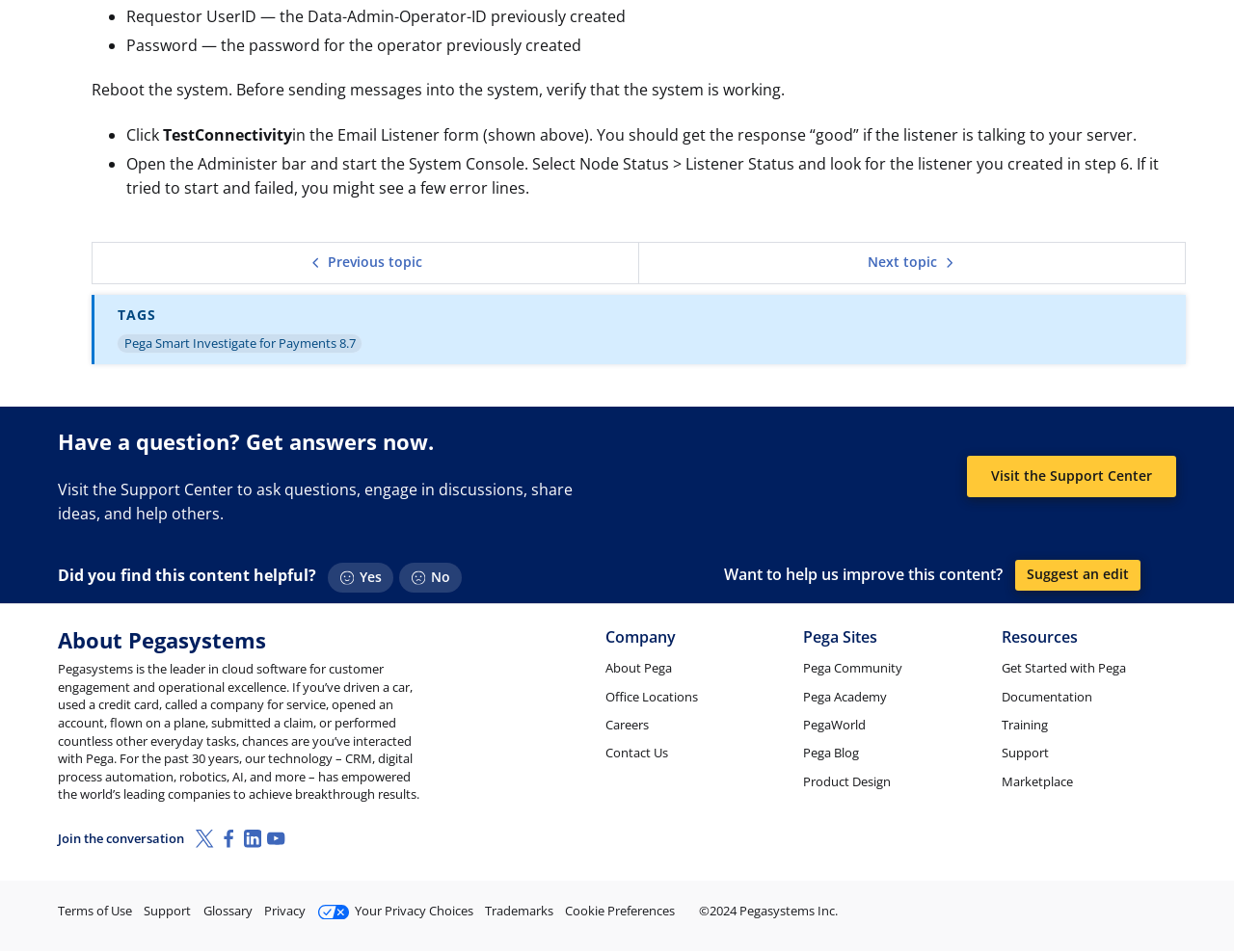What is the version of Pega Smart Investigate for Payments mentioned on the webpage?
Answer with a single word or phrase, using the screenshot for reference.

8.7